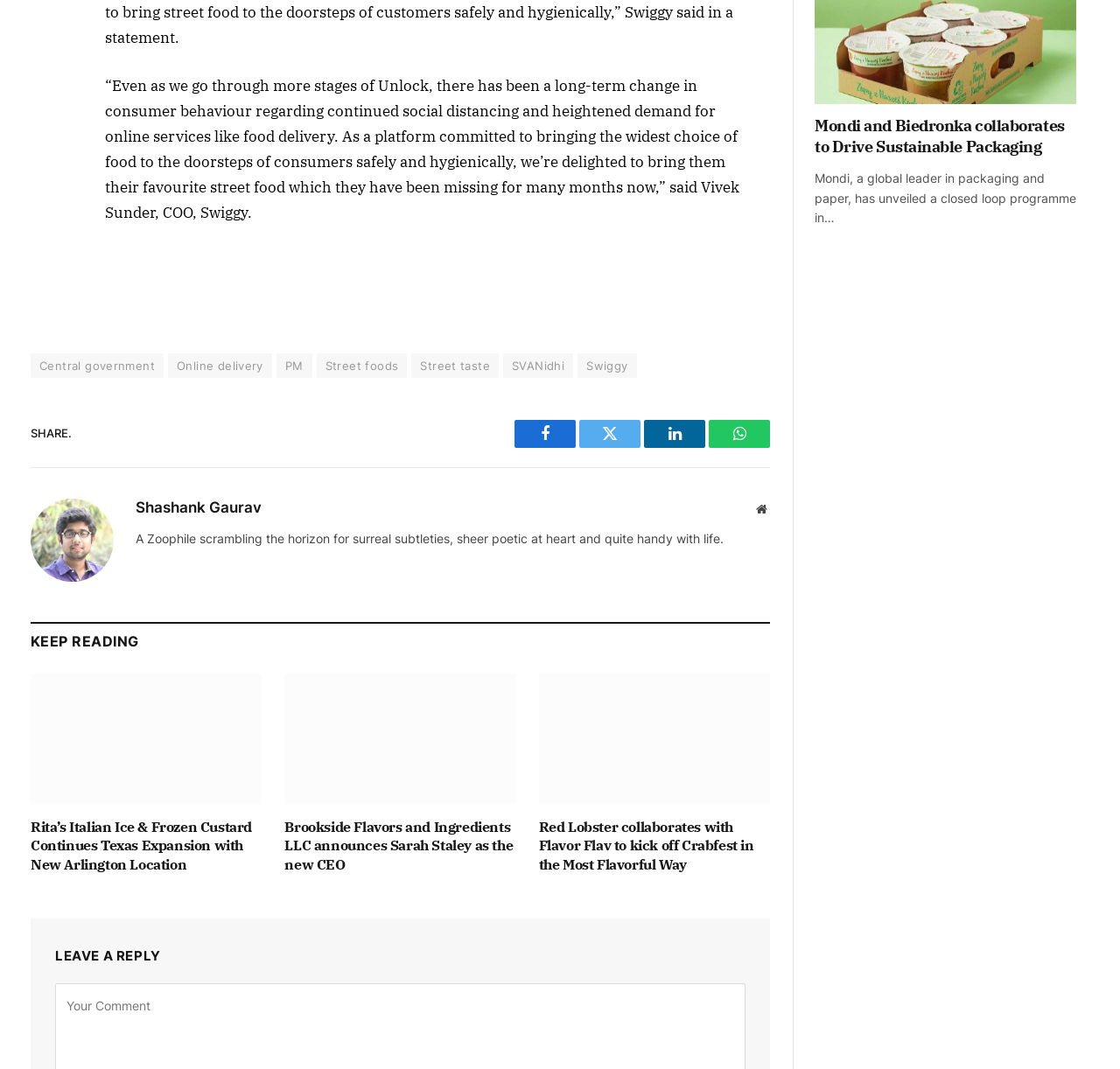Using the provided description: "PM", find the bounding box coordinates of the corresponding UI element. The output should be four float numbers between 0 and 1, in the format [left, top, right, bottom].

[0.247, 0.33, 0.279, 0.353]